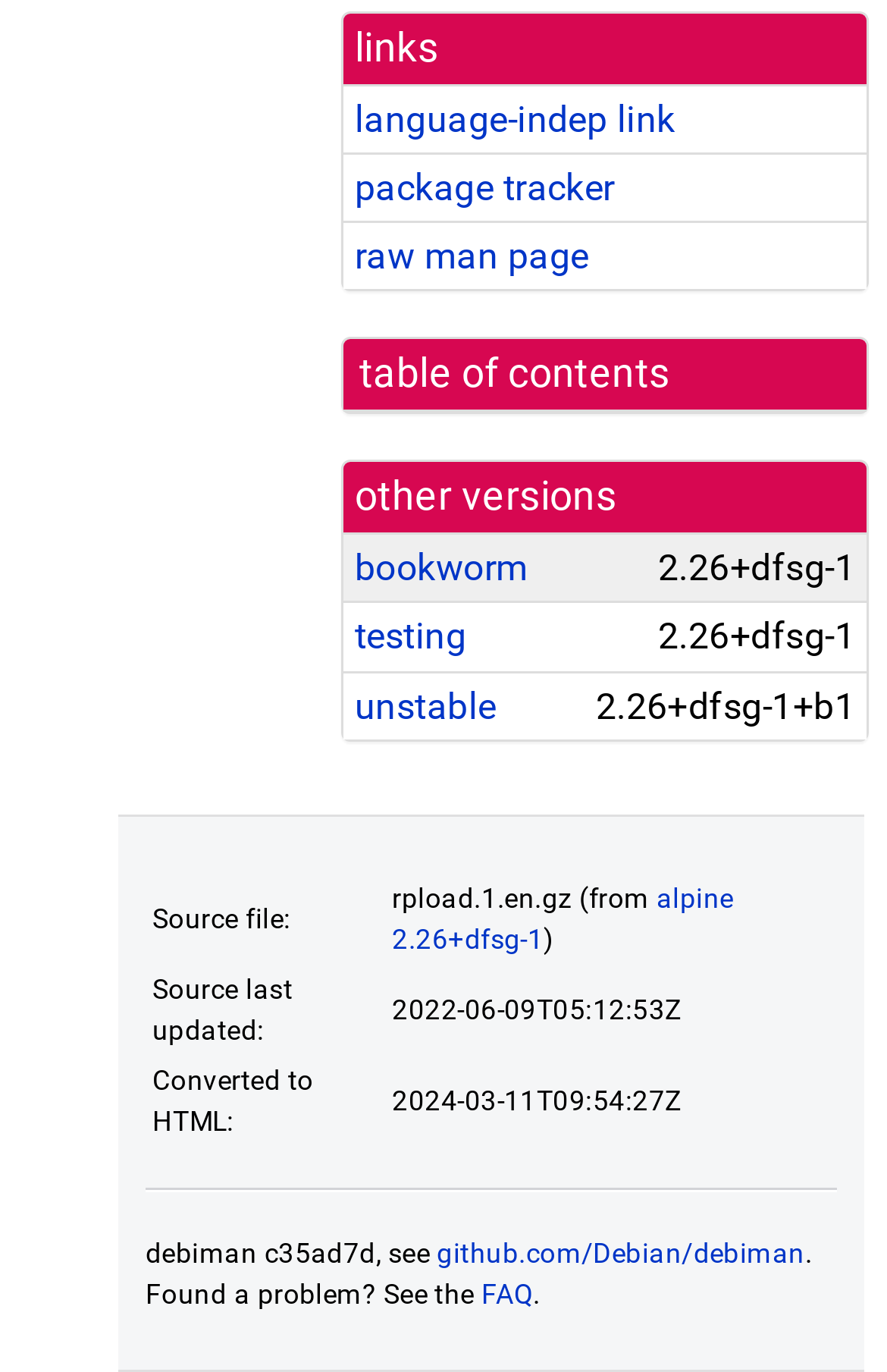Provide a thorough and detailed response to the question by examining the image: 
What is the source file name?

I found the answer by looking at the table with the 'Source file:' header, where I saw a cell with the text 'rpload.1.en.gz'.